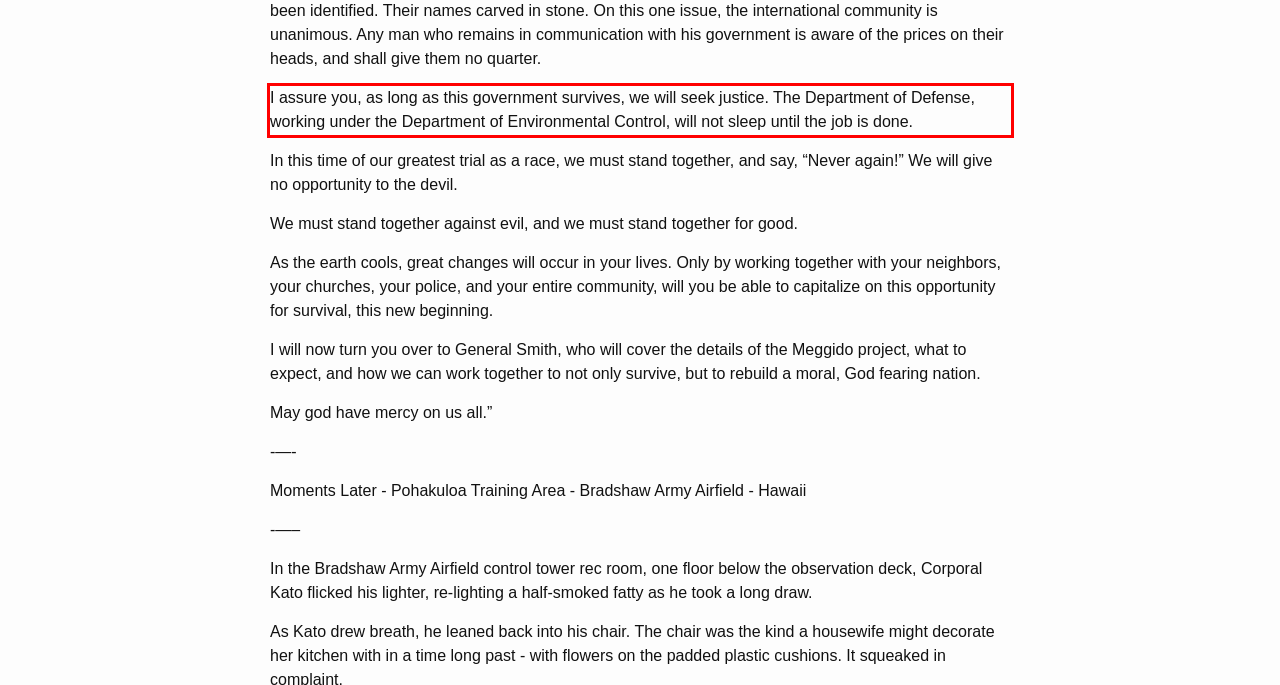Look at the provided screenshot of the webpage and perform OCR on the text within the red bounding box.

I assure you, as long as this government survives, we will seek justice. The Department of Defense, working under the Department of Environmental Control, will not sleep until the job is done.